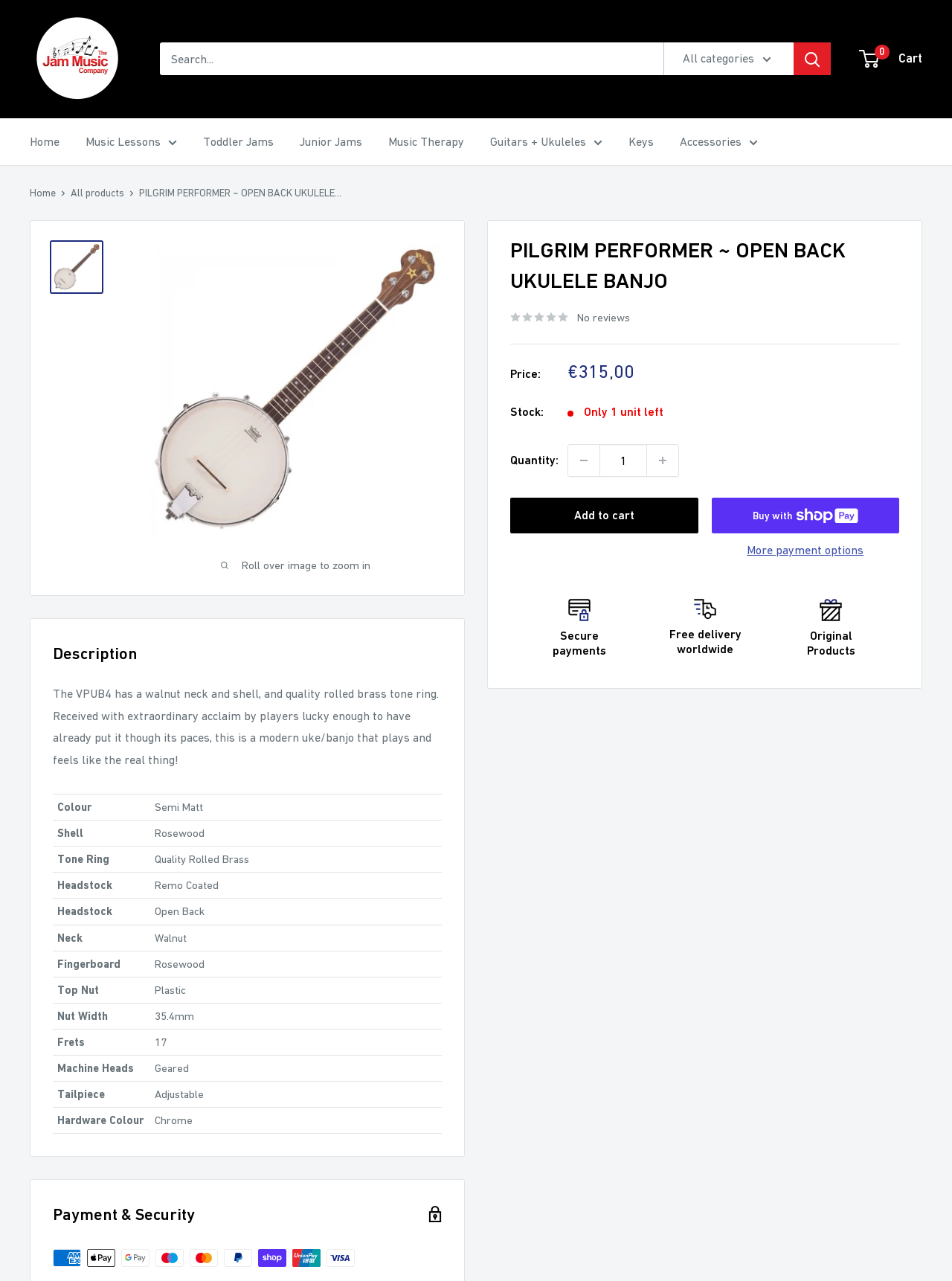Find the bounding box coordinates of the clickable element required to execute the following instruction: "Buy now with ShopPay". Provide the coordinates as four float numbers between 0 and 1, i.e., [left, top, right, bottom].

[0.747, 0.389, 0.945, 0.417]